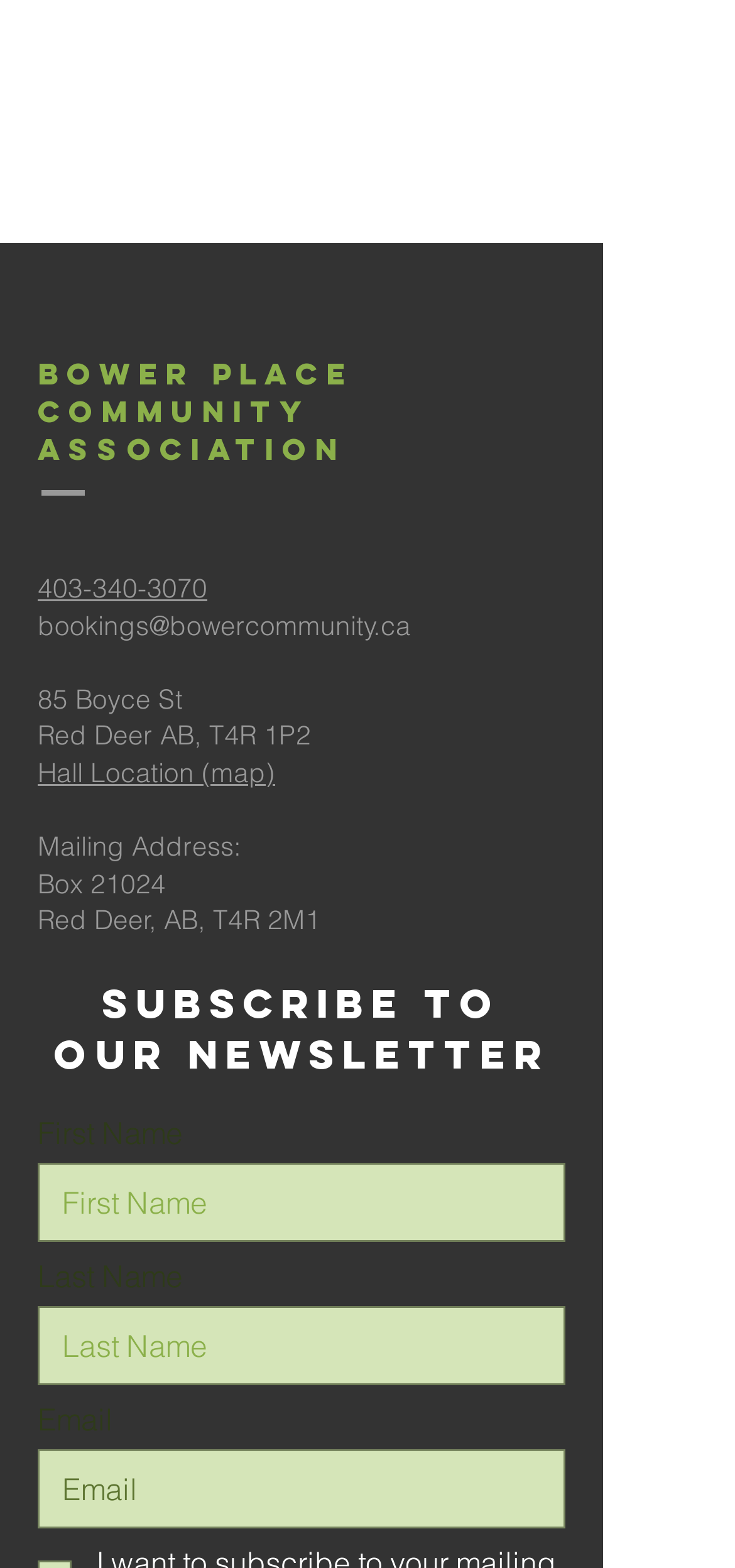How can I find the location of the hall?
Can you offer a detailed and complete answer to this question?

I found the answer by looking at the link element with the text 'Hall Location (map)' which is located below the street address.